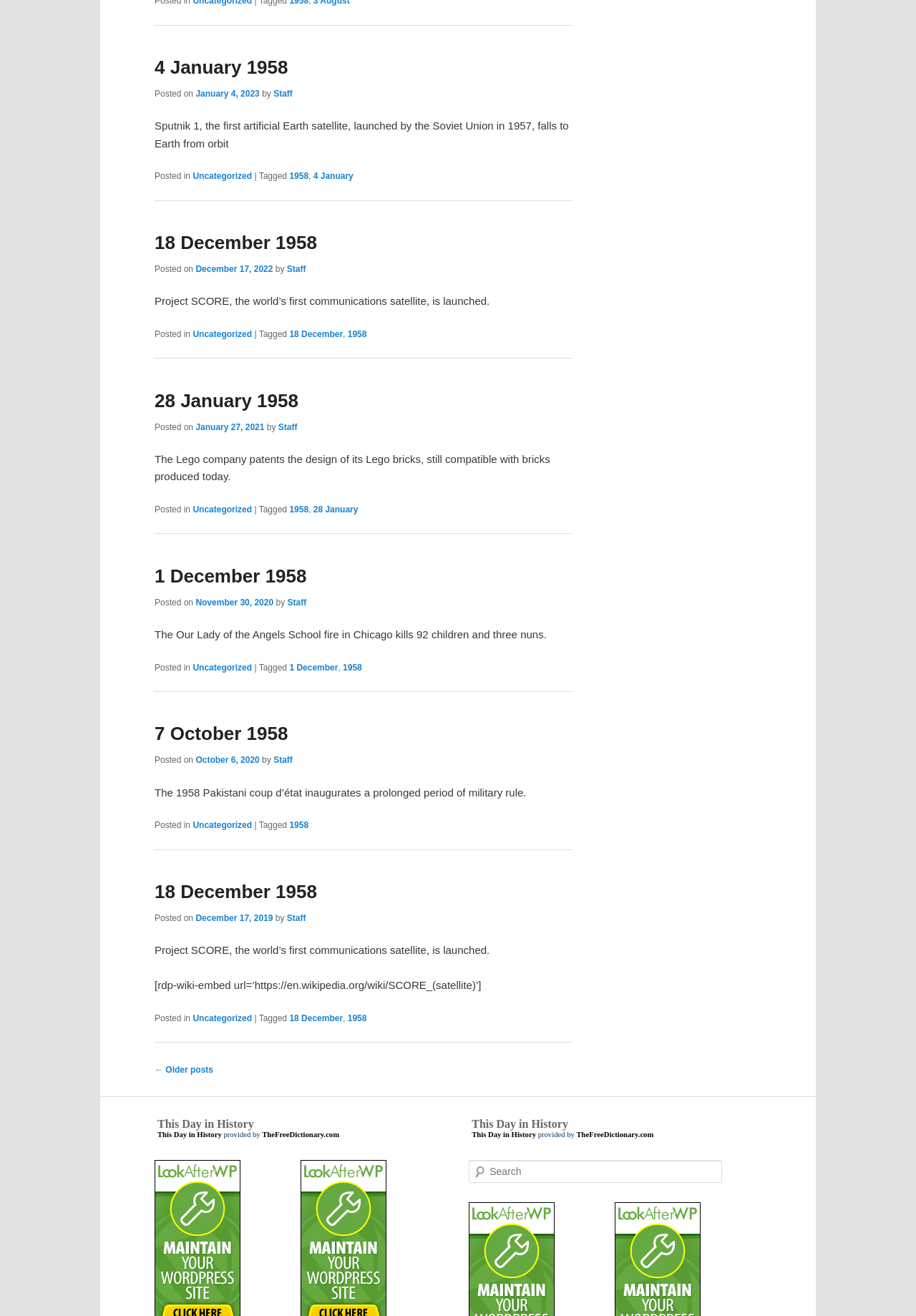Please provide a one-word or short phrase answer to the question:
When was the fifth event posted?

October 6, 2020